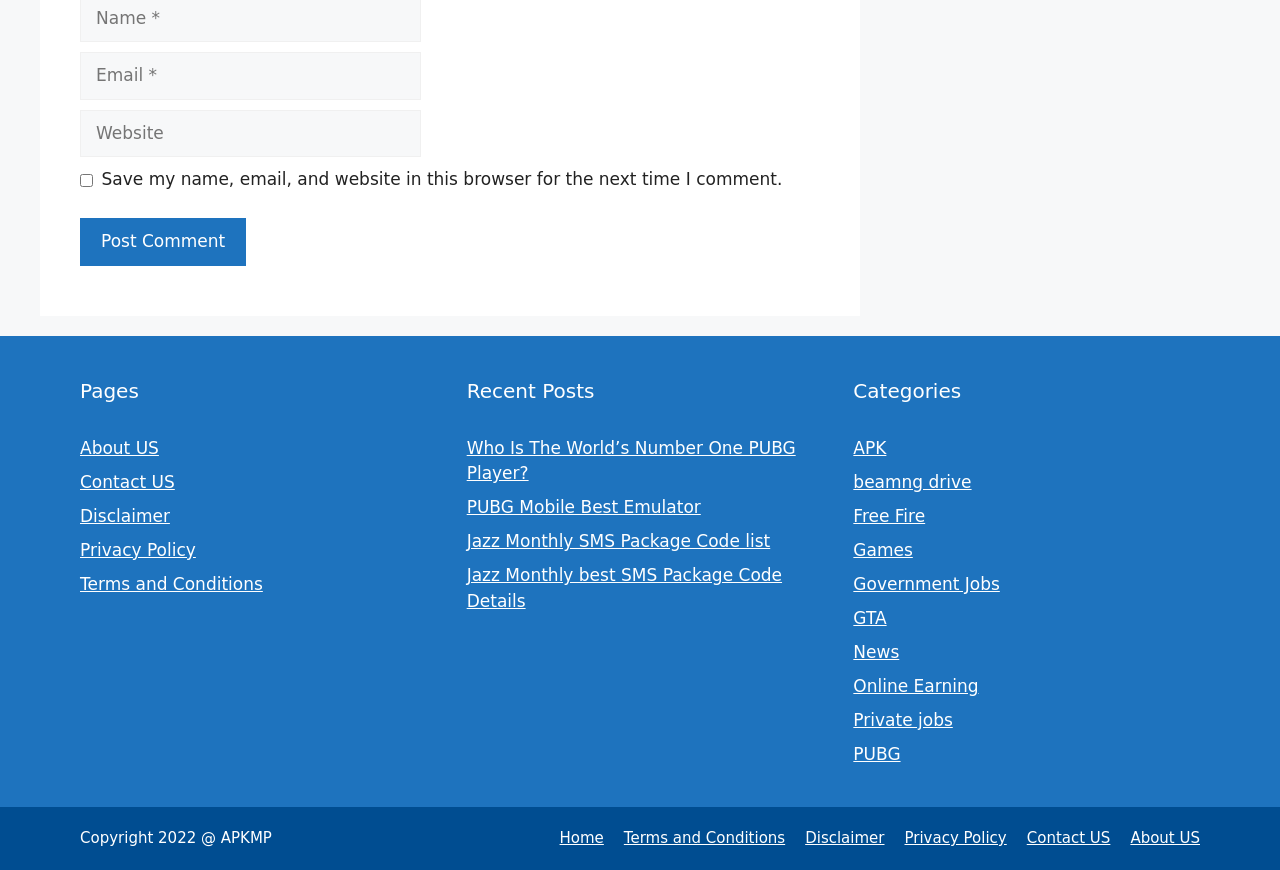What type of content is listed under 'Categories'?
Look at the image and provide a detailed response to the question.

The 'Categories' section lists various links such as 'APK', 'beamng drive', 'Free Fire', 'Games', 'Government Jobs', and more. These links appear to be categories related to games and job listings.